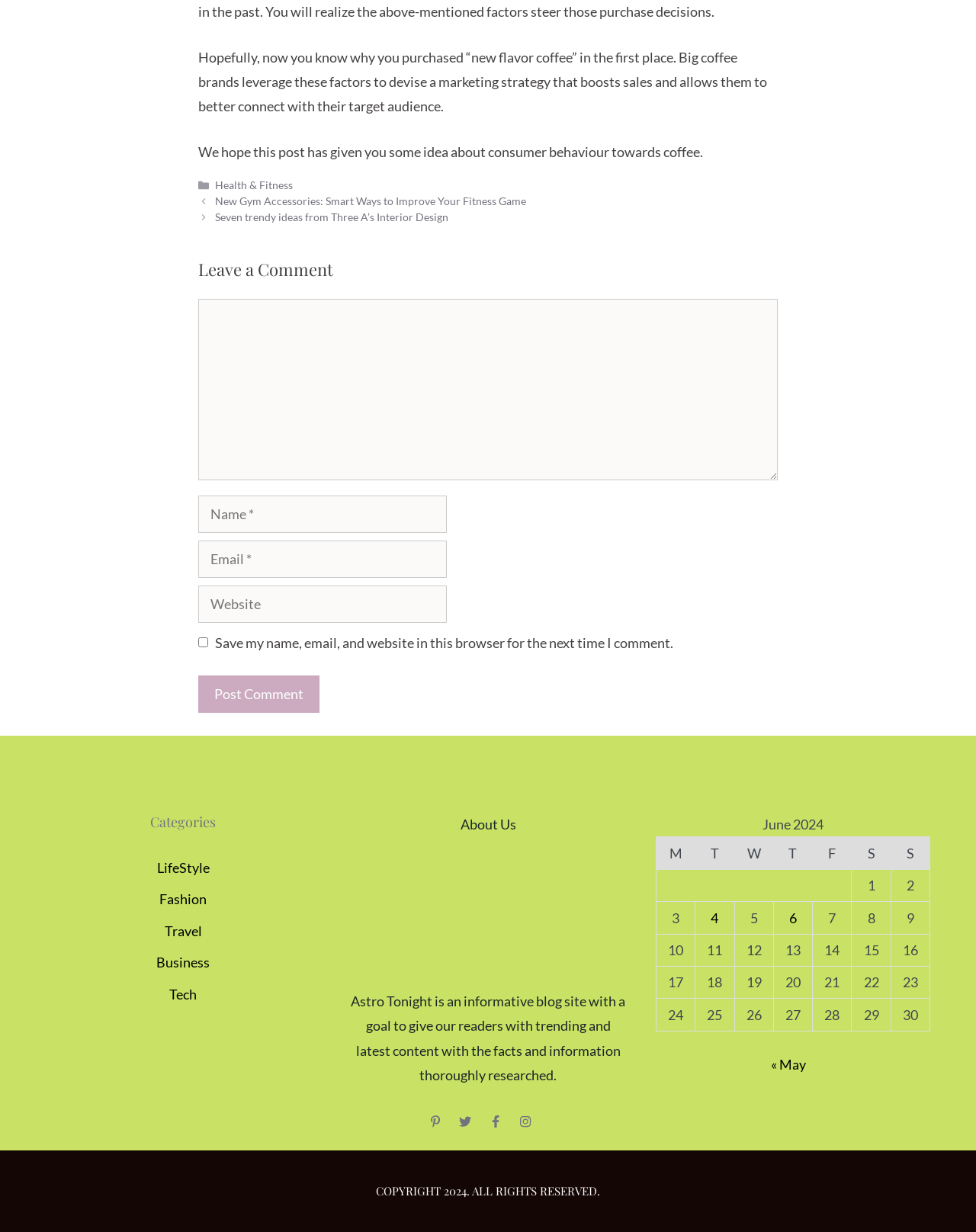Identify the bounding box coordinates for the element you need to click to achieve the following task: "Click on the 'Health & Fitness' category". The coordinates must be four float values ranging from 0 to 1, formatted as [left, top, right, bottom].

[0.221, 0.145, 0.3, 0.155]